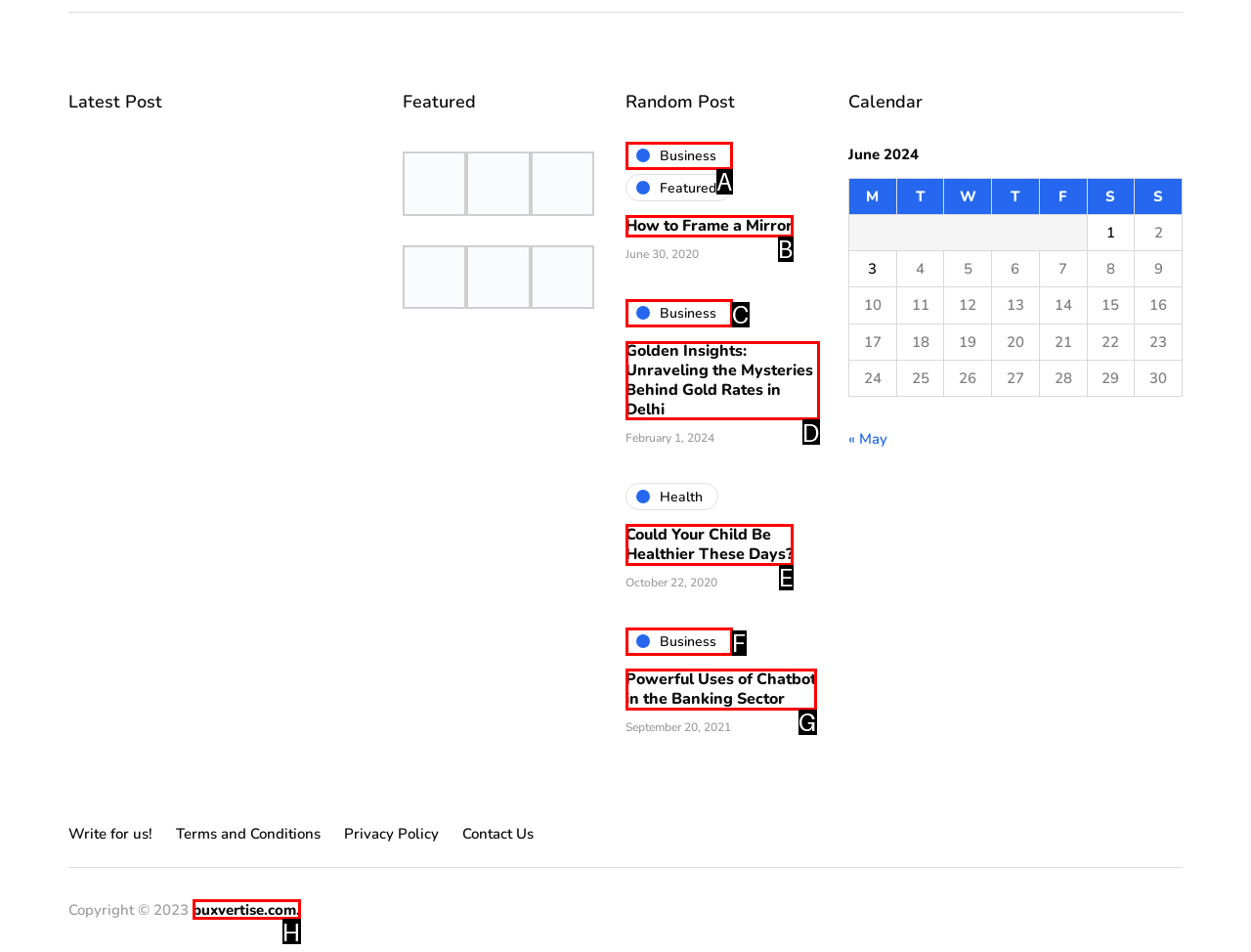Which HTML element should be clicked to perform the following task: Read the 'Golden Insights: Unraveling the Mysteries Behind Gold Rates in Delhi' article
Reply with the letter of the appropriate option.

D